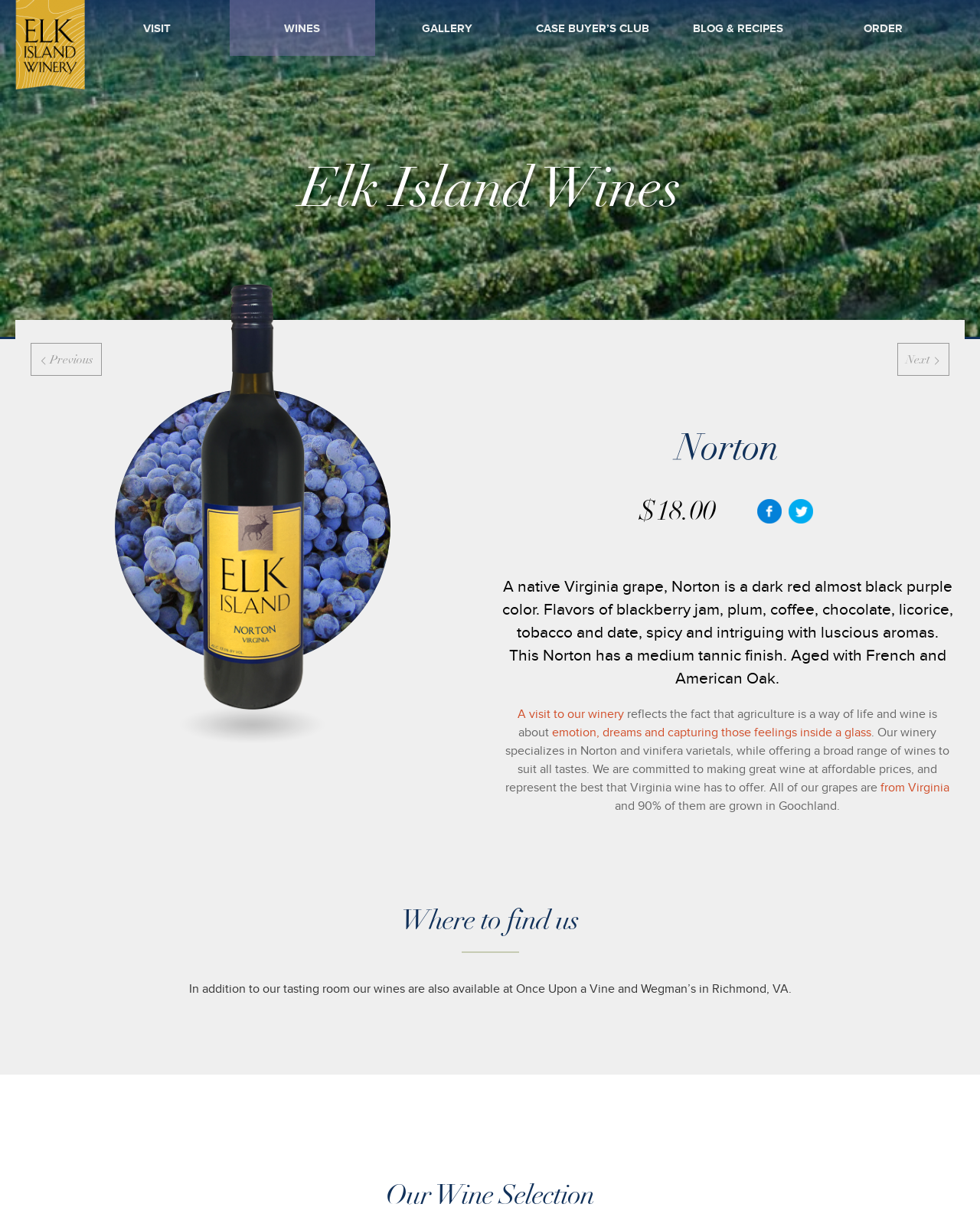What is the name of the grape described on this page?
Examine the screenshot and reply with a single word or phrase.

Norton